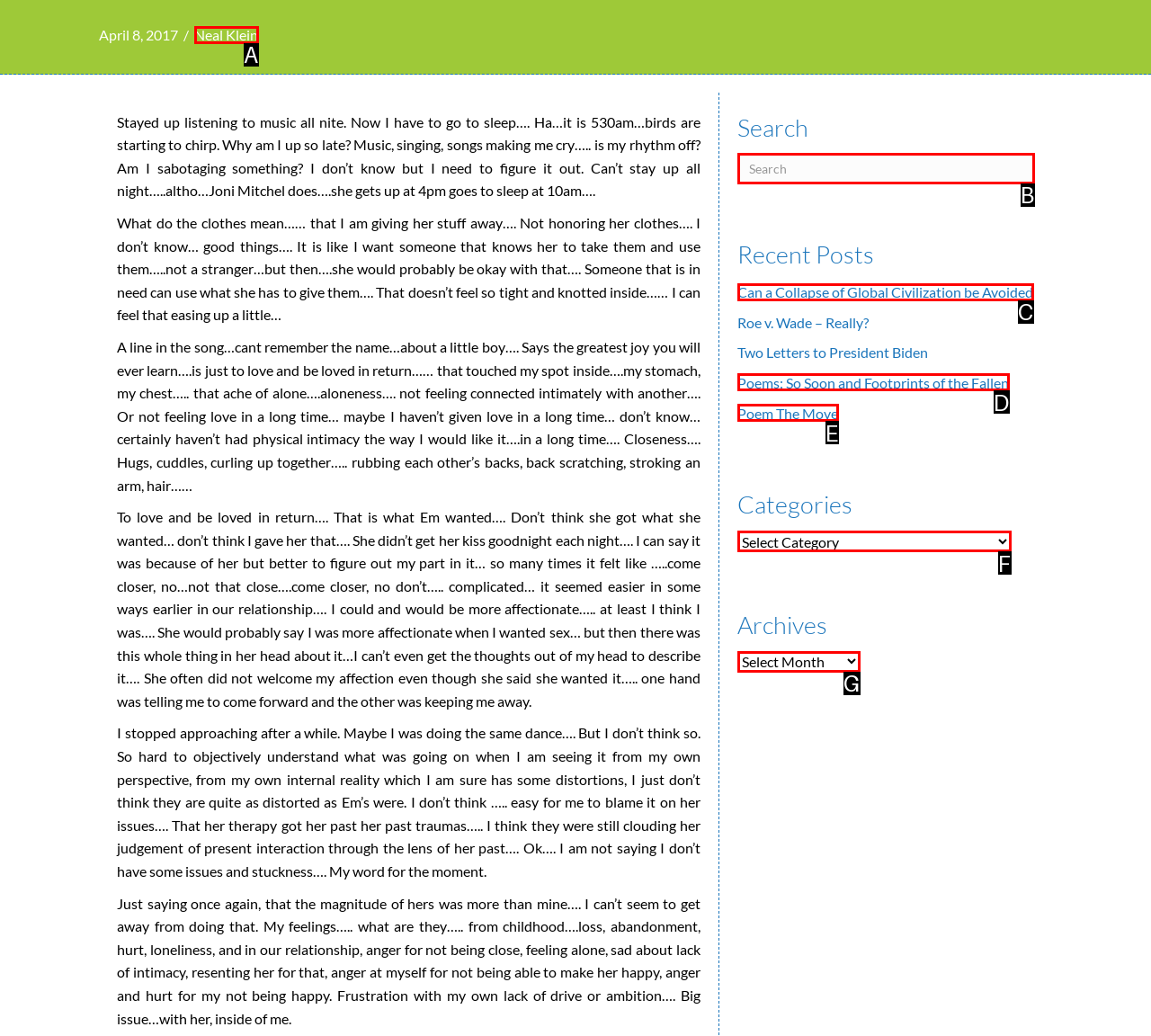Please identify the UI element that matches the description: Neal Klein
Respond with the letter of the correct option.

A